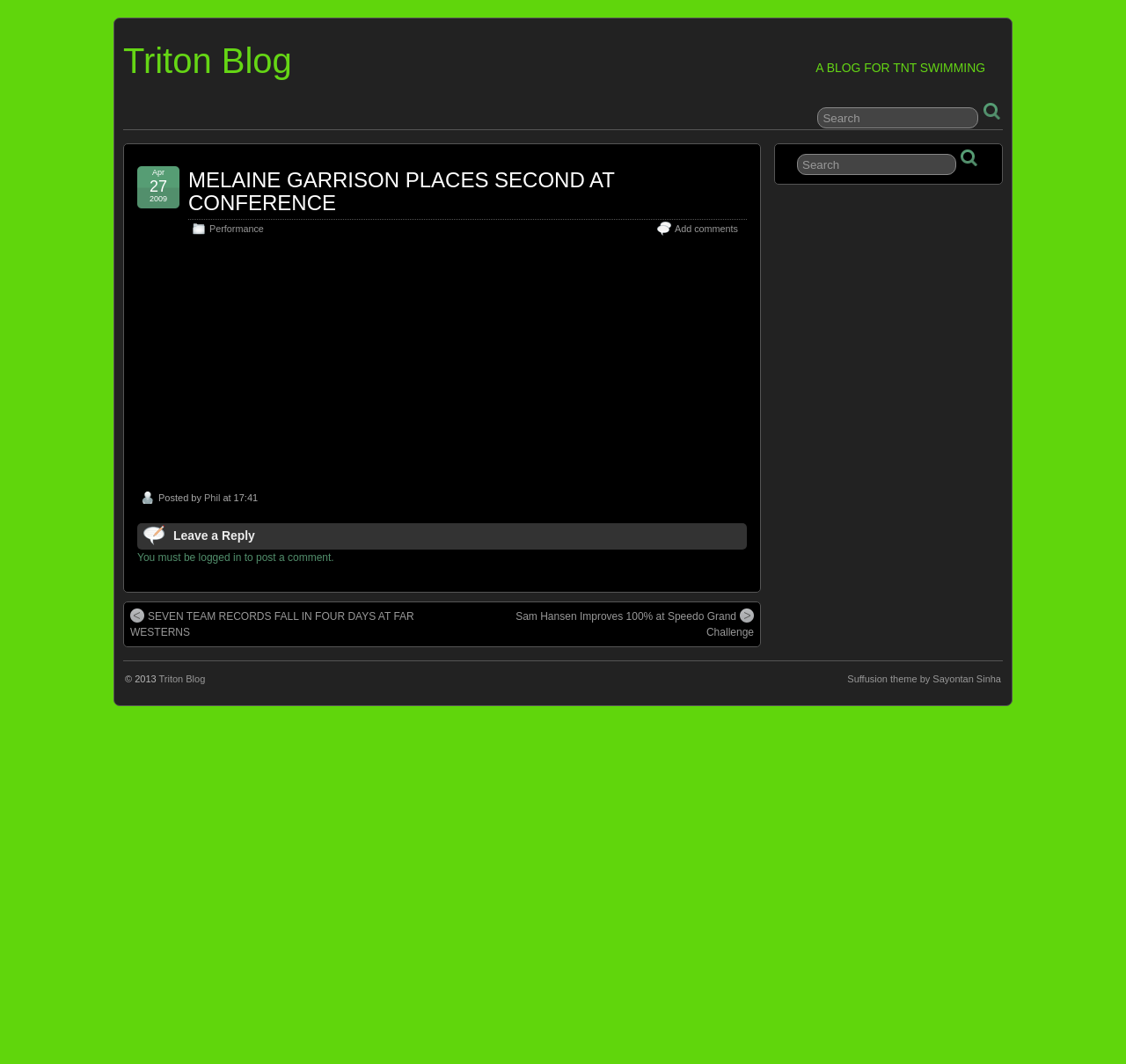Please identify the primary heading on the webpage and return its text.

MELAINE GARRISON PLACES SECOND AT CONFERENCE